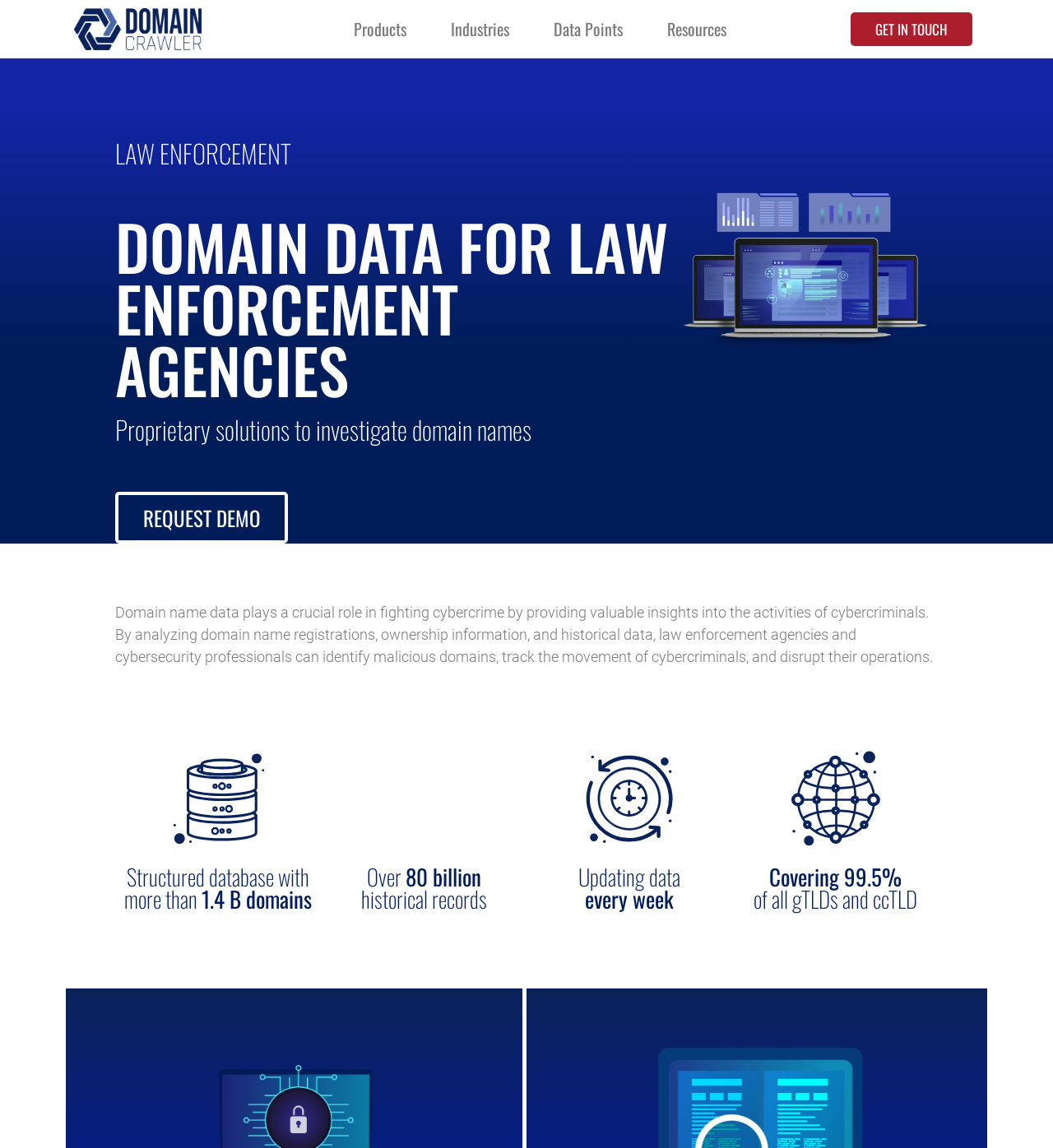What is the main purpose of the domain data?
Please provide a comprehensive answer based on the information in the image.

Based on the webpage, the main purpose of the domain data is to help law enforcement agencies and cybersecurity professionals fight cybercrime by providing valuable insights into the activities of cybercriminals.